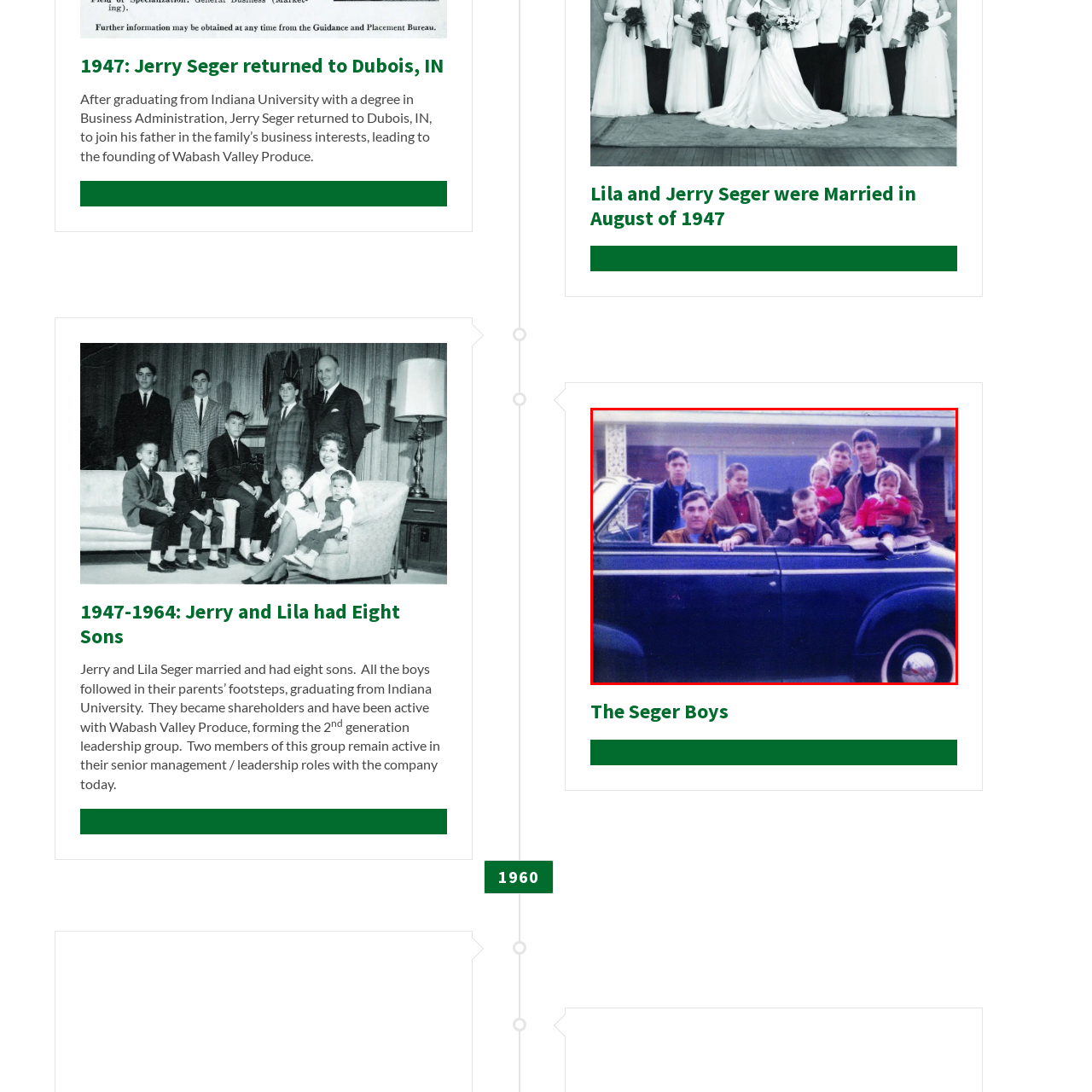Inspect the image outlined by the red box and answer the question using a single word or phrase:
What is the name of Jerry Seger's wife?

Lila